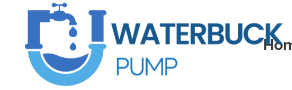Generate an elaborate description of what you see in the image.

This image features the logo of "Waterbuck Pump," showcasing a stylized water pump graphic alongside the brand name. The logo combines blue and teal colors, reflecting a focus on water and DIY solutions. The design is modern and professional, suggesting reliability and expertise in home improvement and engineering projects. This logo is prominently displayed, signifying the brand's identity and commitment to providing helpful resources and guides related to home upgrades, including DIY miter saw table plans and other woodworking projects.